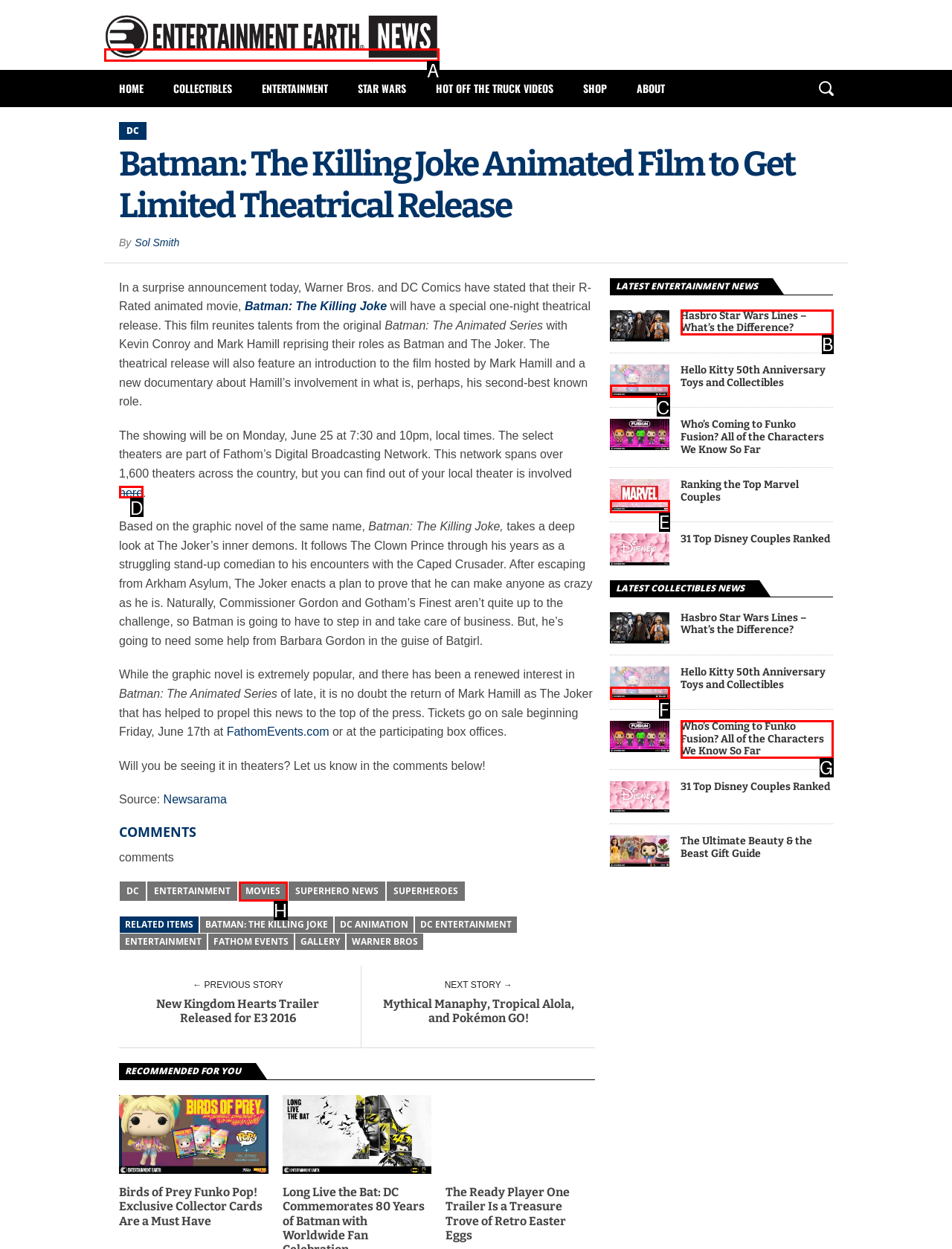Select the HTML element that should be clicked to accomplish the task: Find out if your local theater is involved in the special one-night theatrical release Reply with the corresponding letter of the option.

D